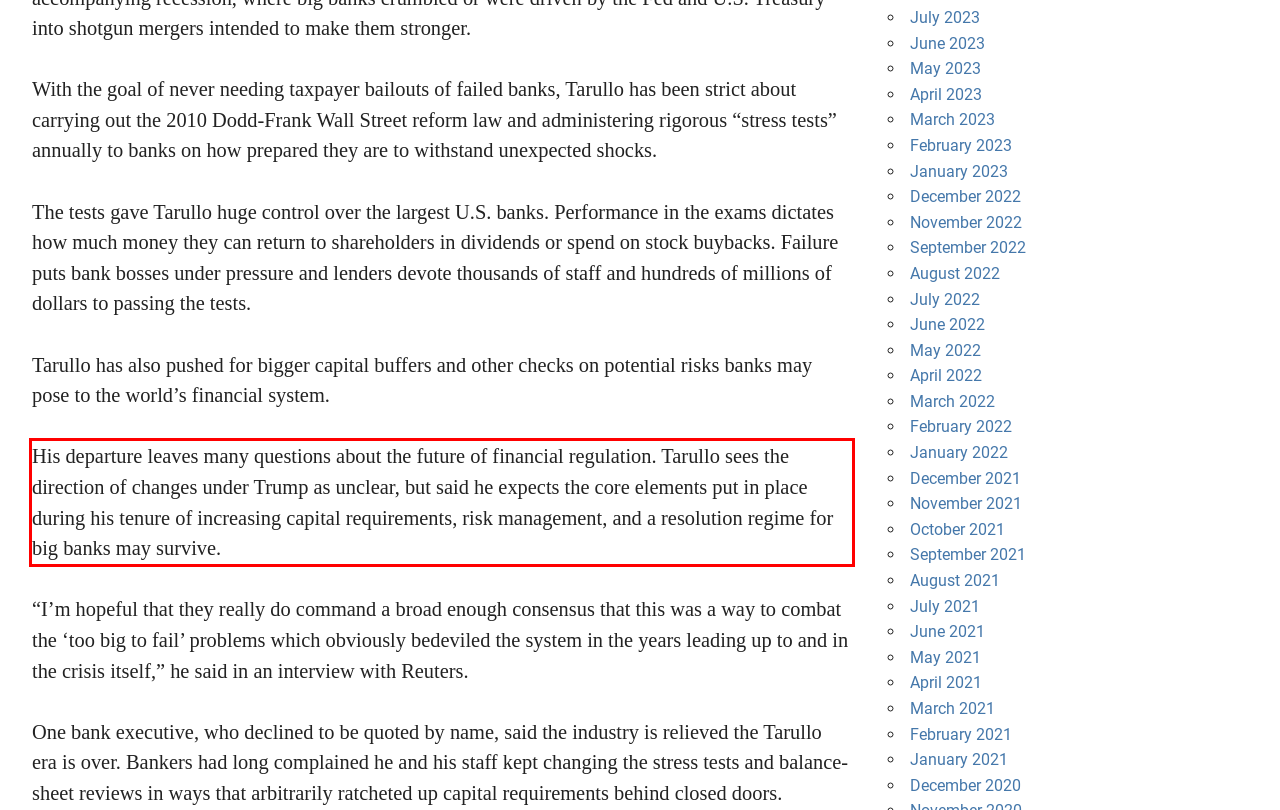Locate the red bounding box in the provided webpage screenshot and use OCR to determine the text content inside it.

His departure leaves many questions about the future of financial regulation. Tarullo sees the direction of changes under Trump as unclear, but said he expects the core elements put in place during his tenure of increasing capital requirements, risk management, and a resolution regime for big banks may survive.